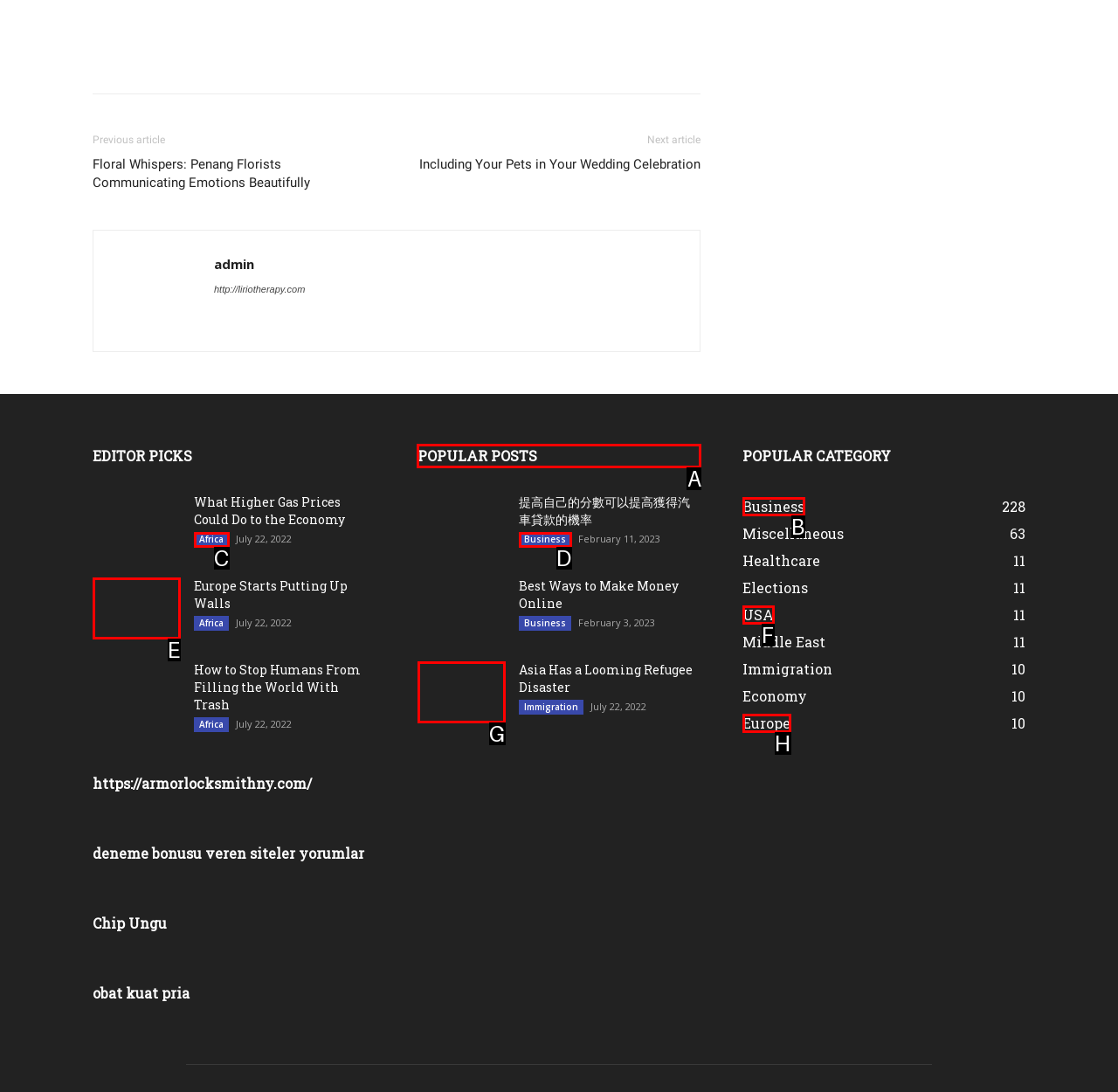Pick the option that should be clicked to perform the following task: Explore the 'POPULAR POSTS' section
Answer with the letter of the selected option from the available choices.

A